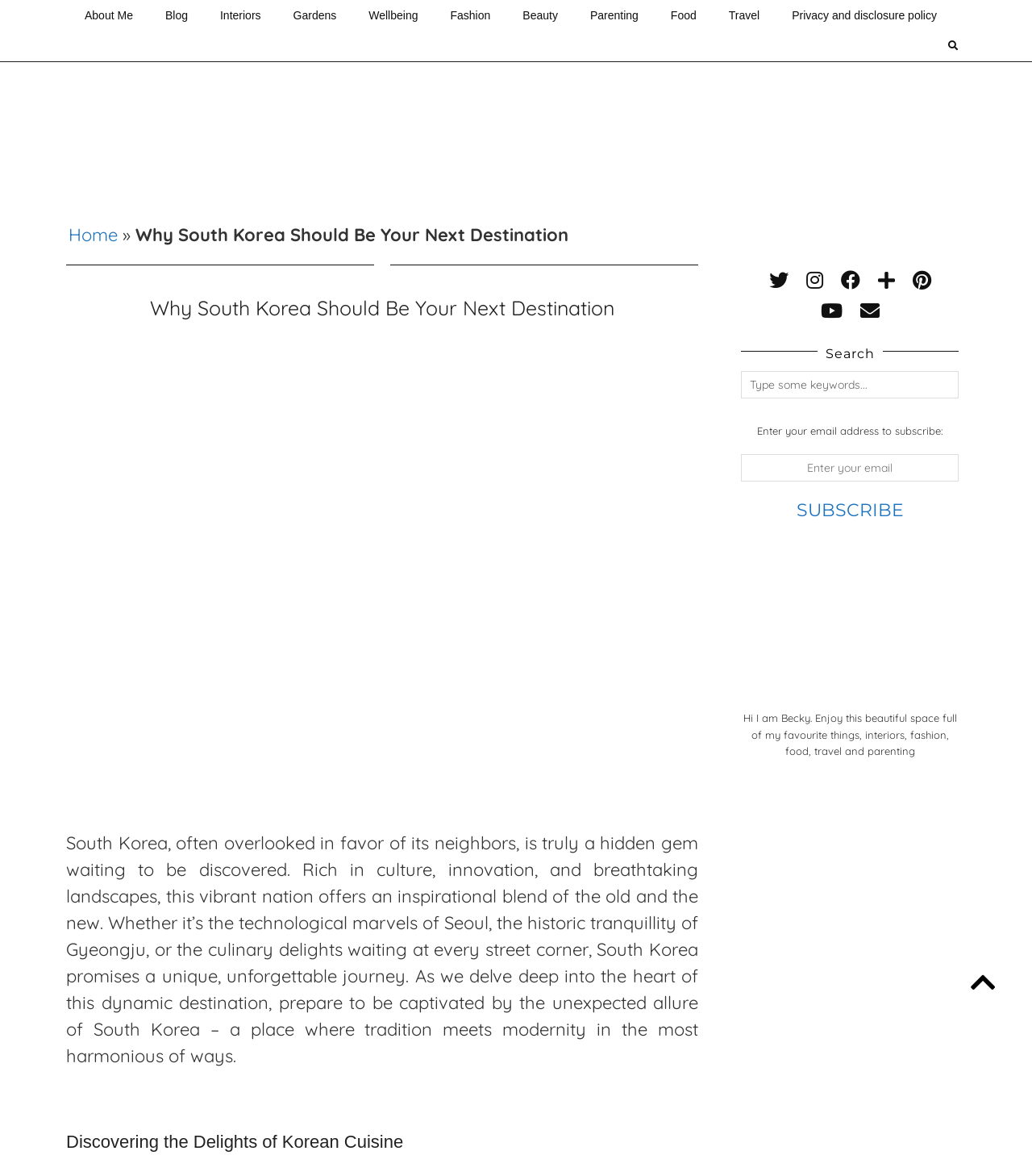Identify the bounding box coordinates of the part that should be clicked to carry out this instruction: "Search for something".

[0.718, 0.315, 0.929, 0.339]